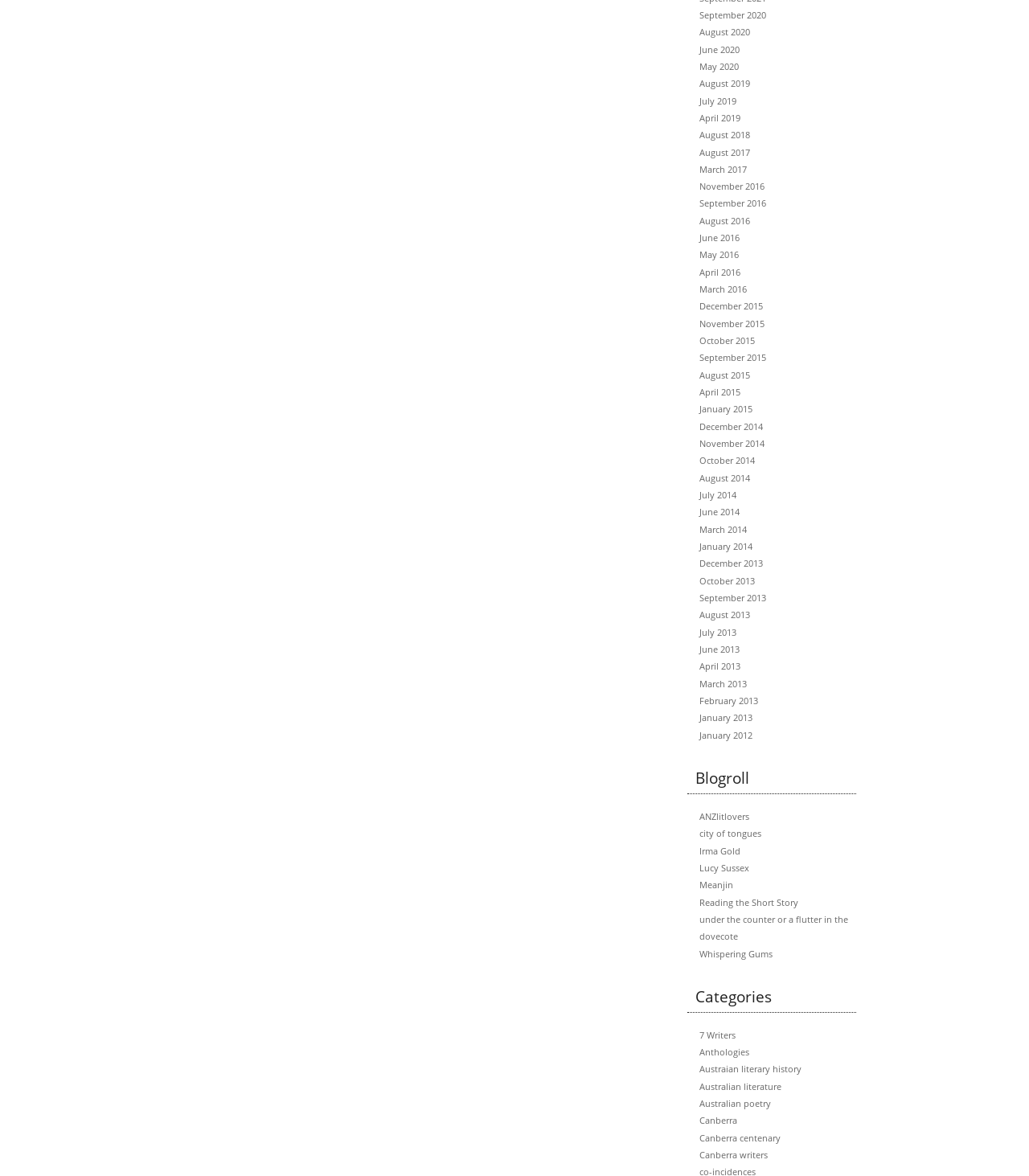Determine the bounding box for the UI element that matches this description: "Reading the Short Story".

[0.68, 0.763, 0.776, 0.772]